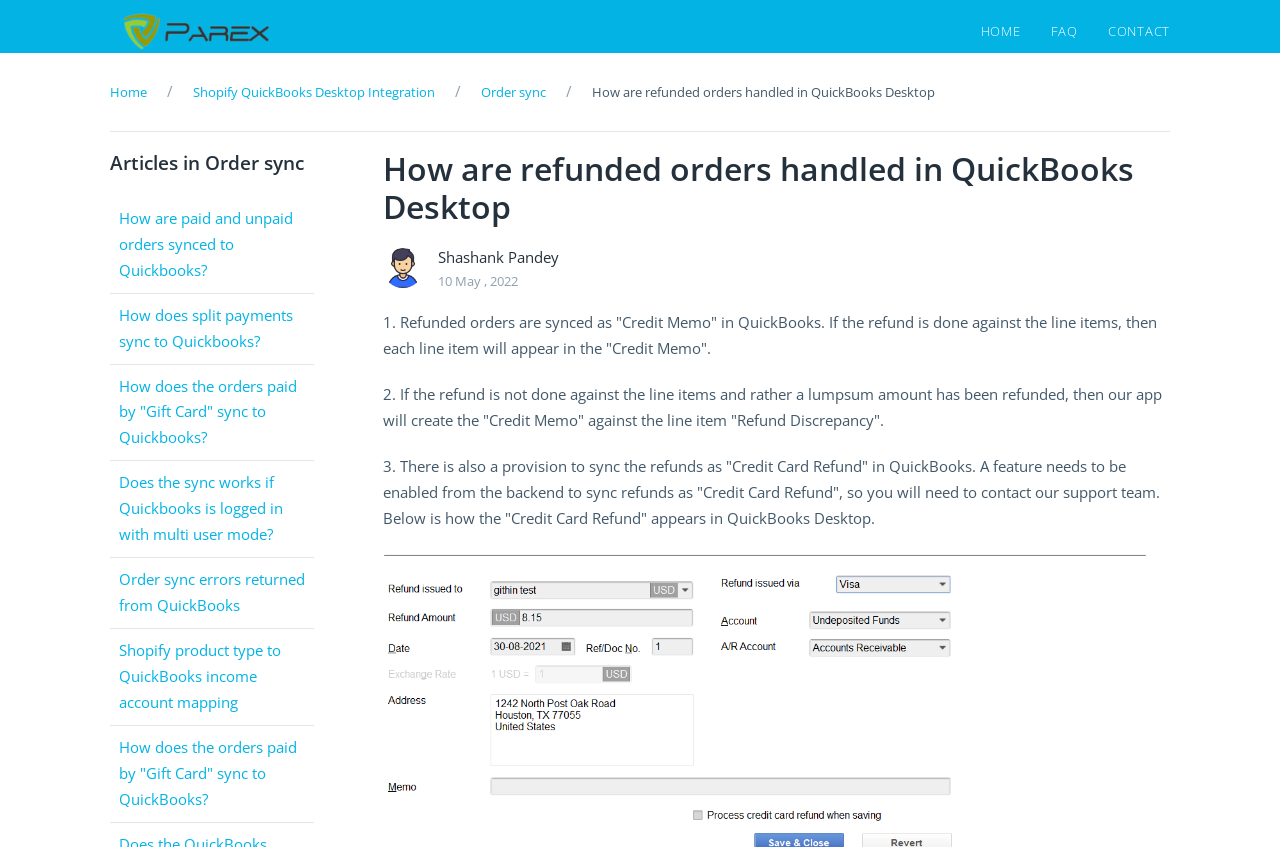Who is the author of the article?
Use the information from the screenshot to give a comprehensive response to the question.

The author of the article is mentioned below the main heading, which is 'How are refunded orders handled in QuickBooks Desktop'. The author's name is Shashank Pandey, and it is accompanied by the date of publication, which is 10 May, 2022.